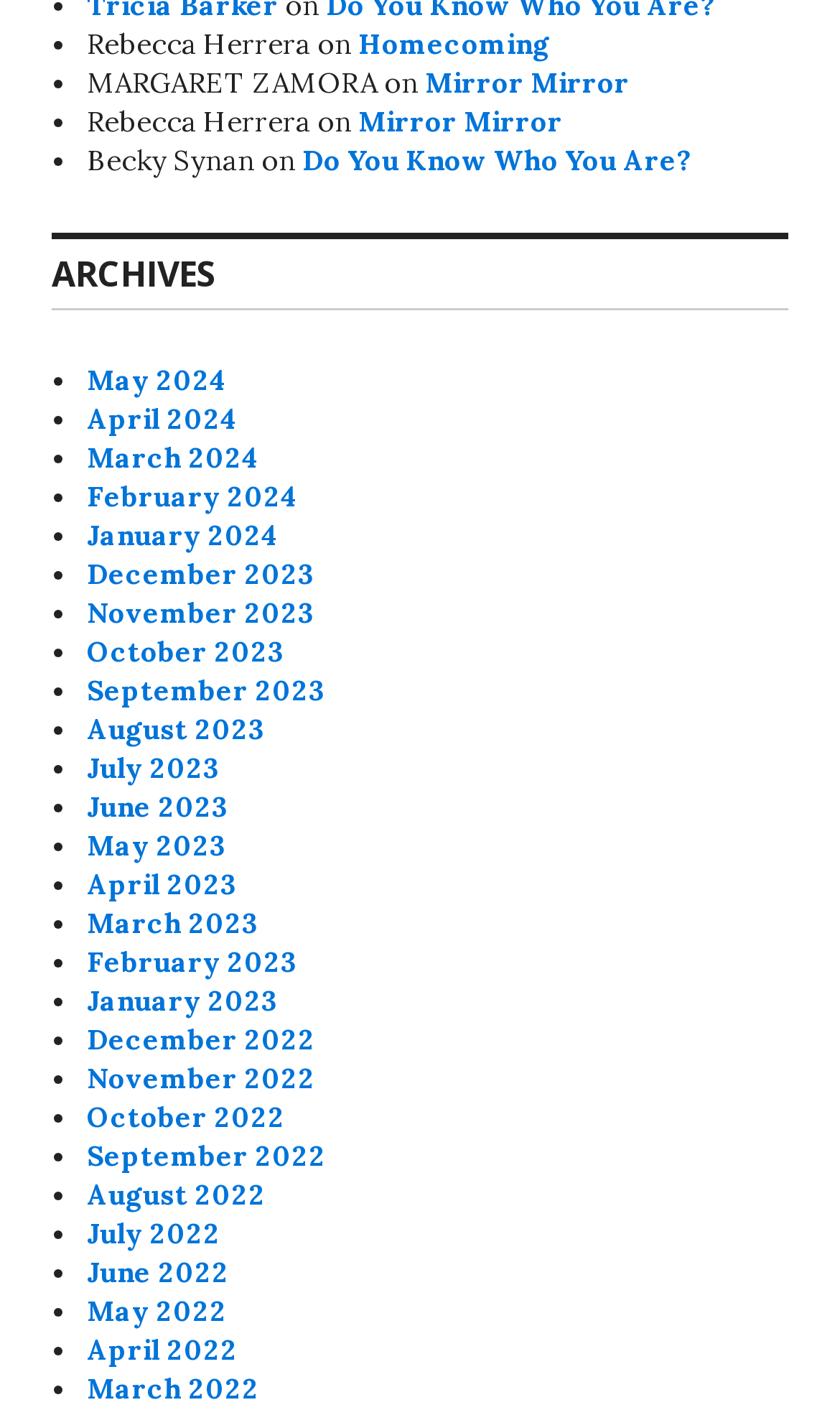Please identify the bounding box coordinates of the element that needs to be clicked to perform the following instruction: "view Mirror Mirror".

[0.506, 0.046, 0.749, 0.072]